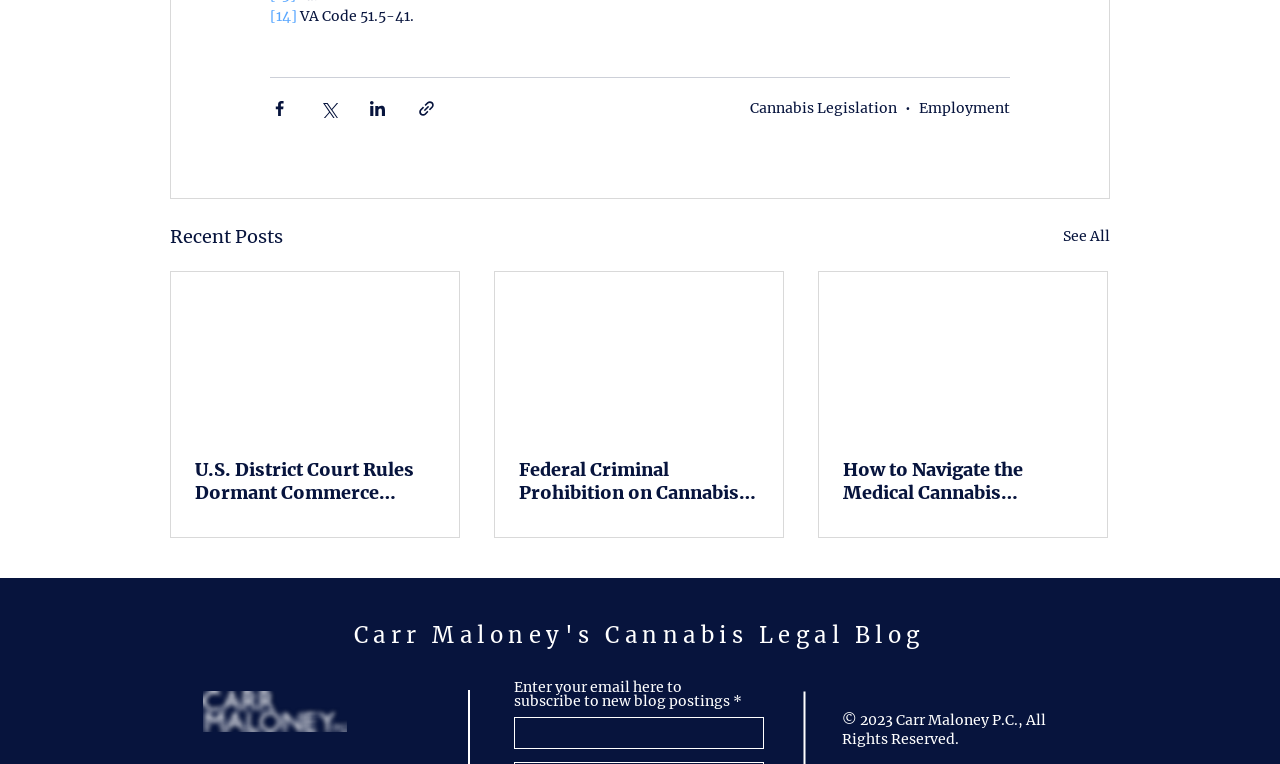What is the name of the law firm?
Use the image to answer the question with a single word or phrase.

Carr Maloney P.C.